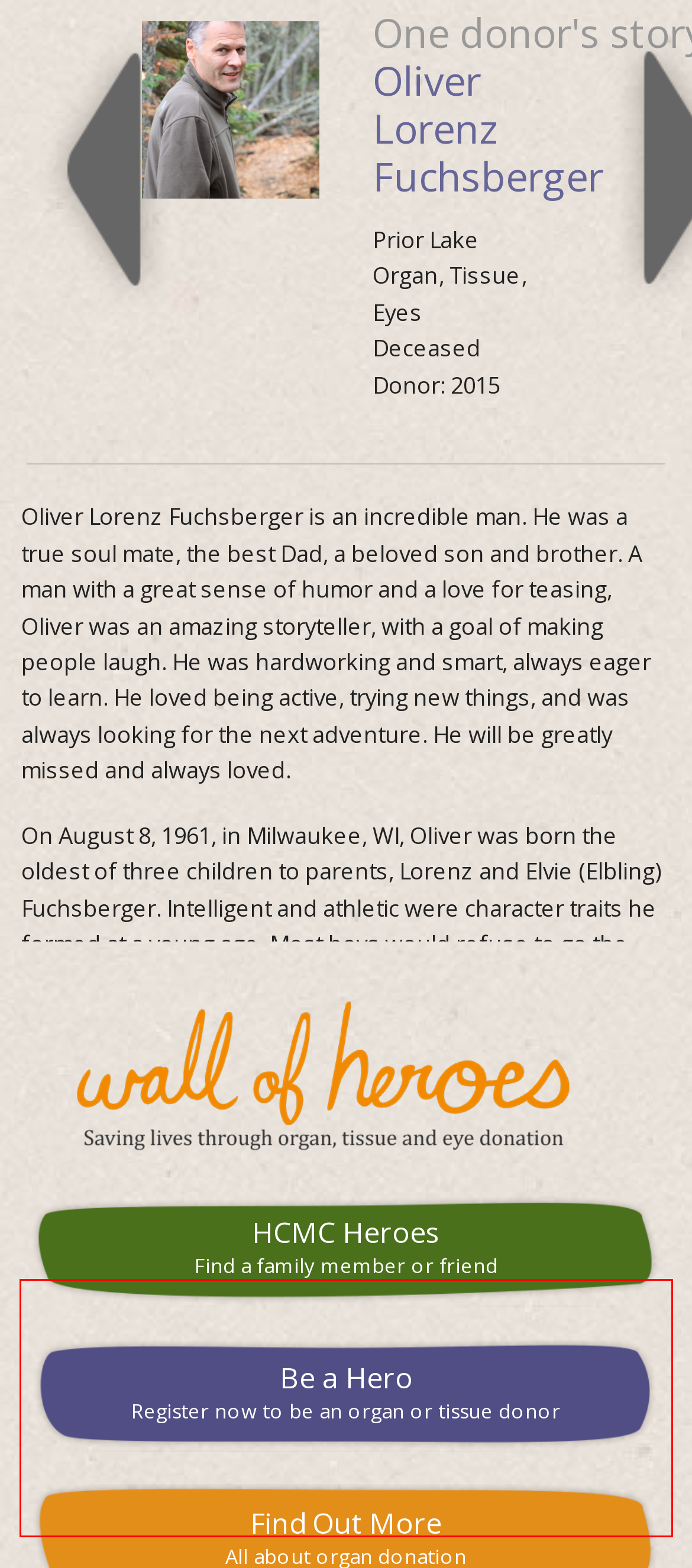Given a screenshot of a webpage containing a red rectangle bounding box, extract and provide the text content found within the red bounding box.

When Oliver was able to pull himself away from the gym, he put himself through college working (and studying) as a cameraman for the local horse track. Oliver earned a Degree in Communications from the University of Denver and went on to acquire a paralegal certification. His first job was at Johns Manville. He continued his working in litigation, working at Holland & Hart and then Fredrikson & Byron.